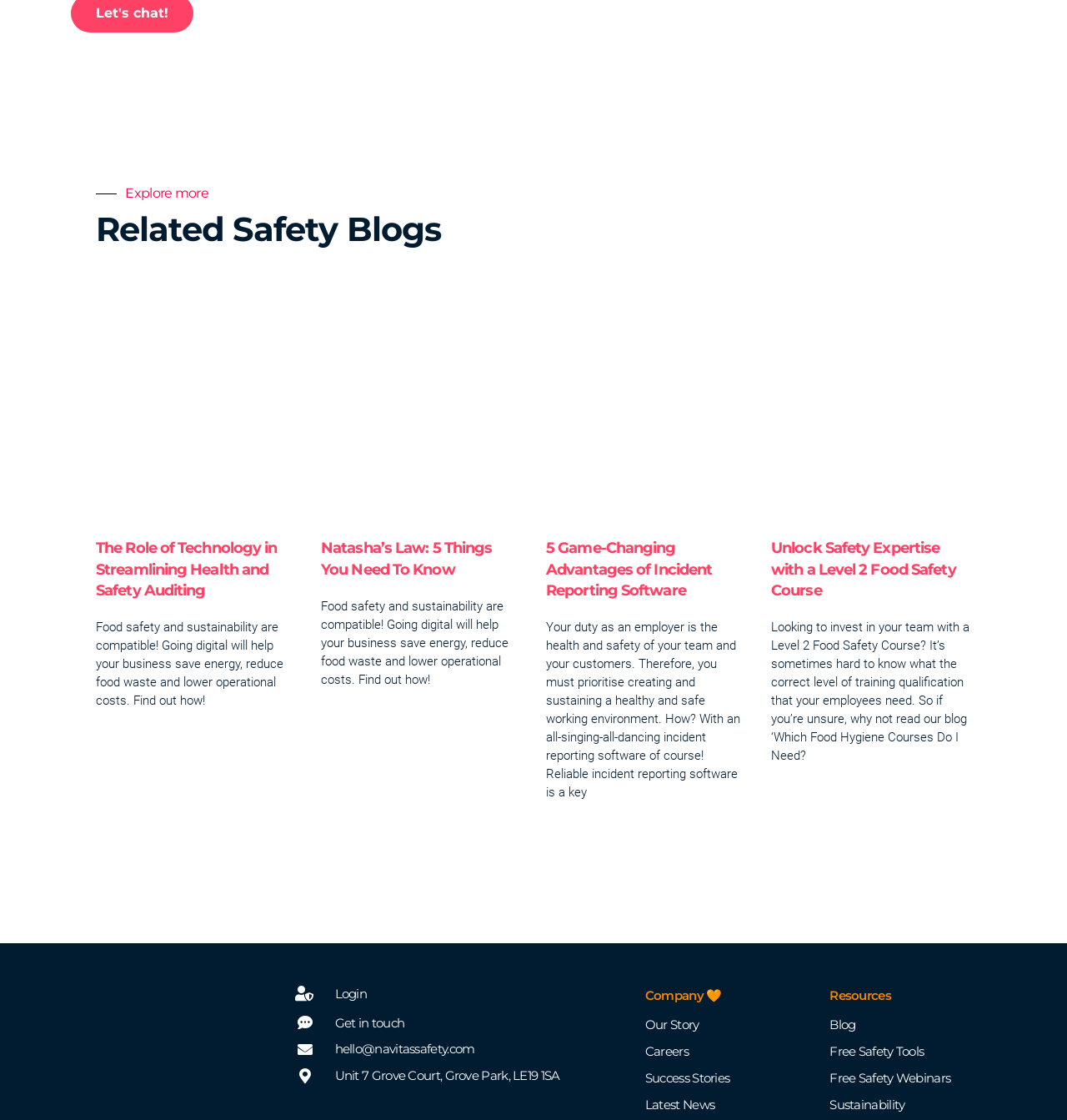Specify the bounding box coordinates of the area to click in order to execute this command: 'Explore more'. The coordinates should consist of four float numbers ranging from 0 to 1, and should be formatted as [left, top, right, bottom].

[0.117, 0.166, 0.195, 0.18]